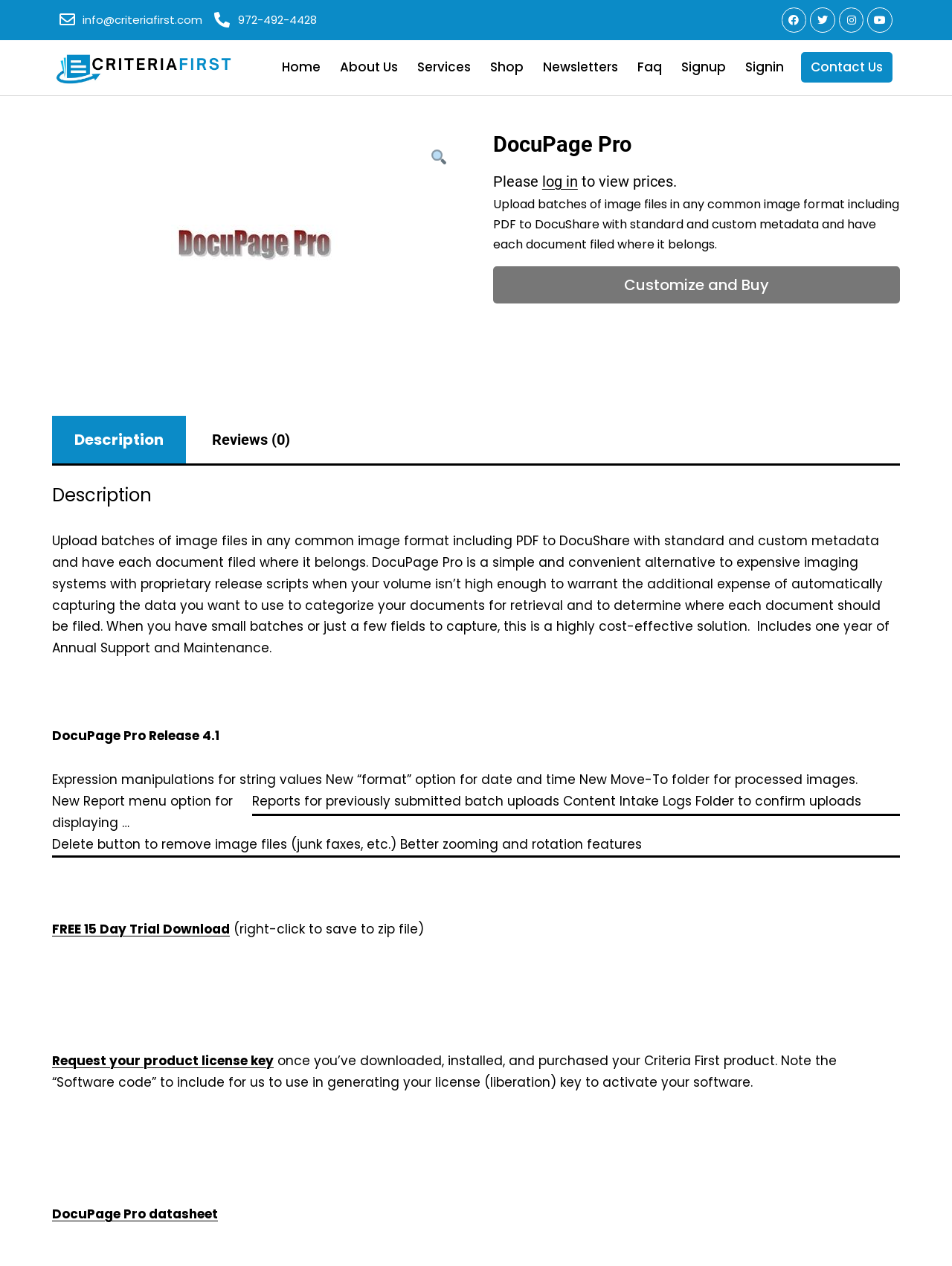Determine the bounding box coordinates of the region to click in order to accomplish the following instruction: "Click the 'Request your product license key' link". Provide the coordinates as four float numbers between 0 and 1, specifically [left, top, right, bottom].

[0.055, 0.831, 0.288, 0.845]